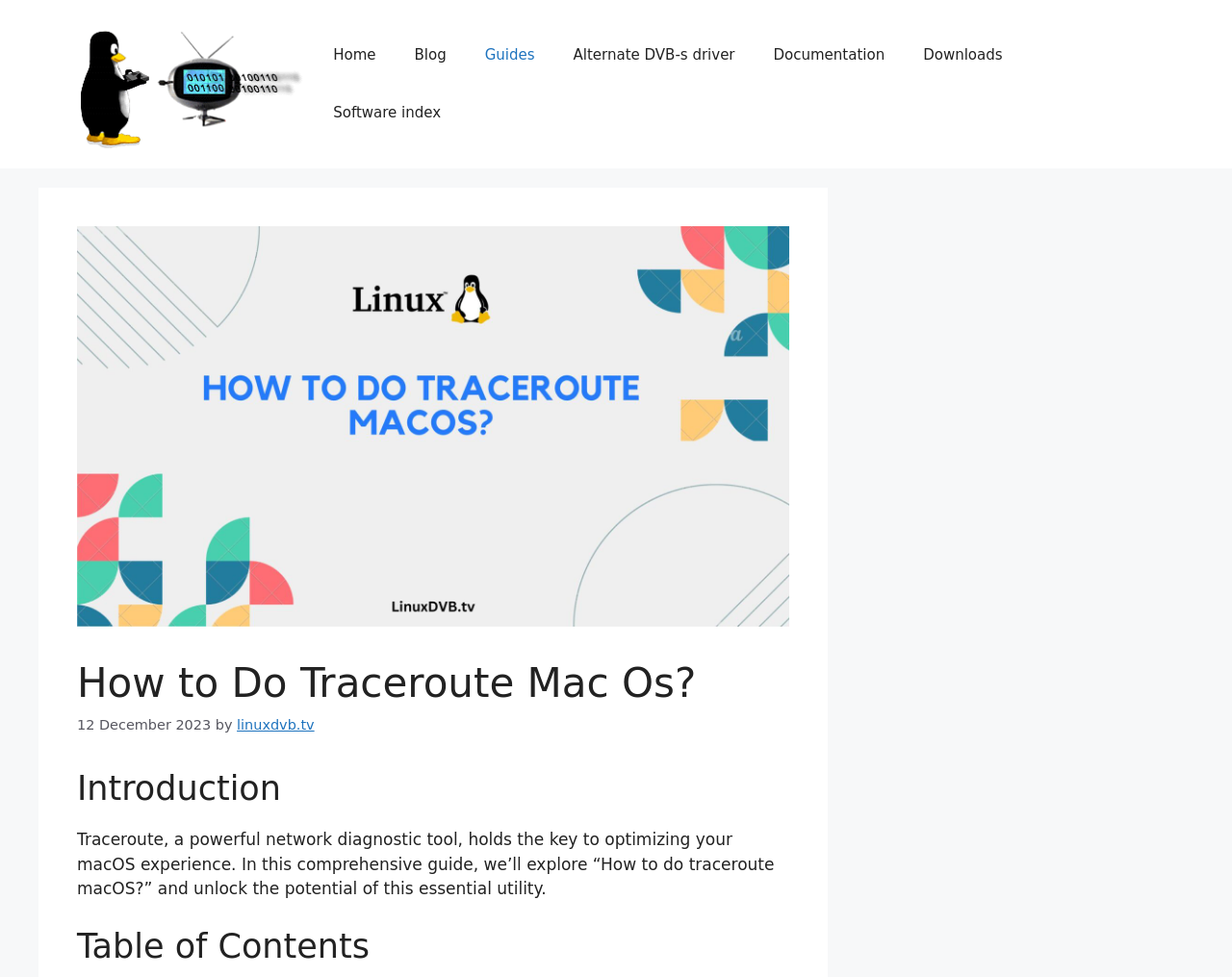Point out the bounding box coordinates of the section to click in order to follow this instruction: "go to home page".

[0.255, 0.027, 0.321, 0.086]